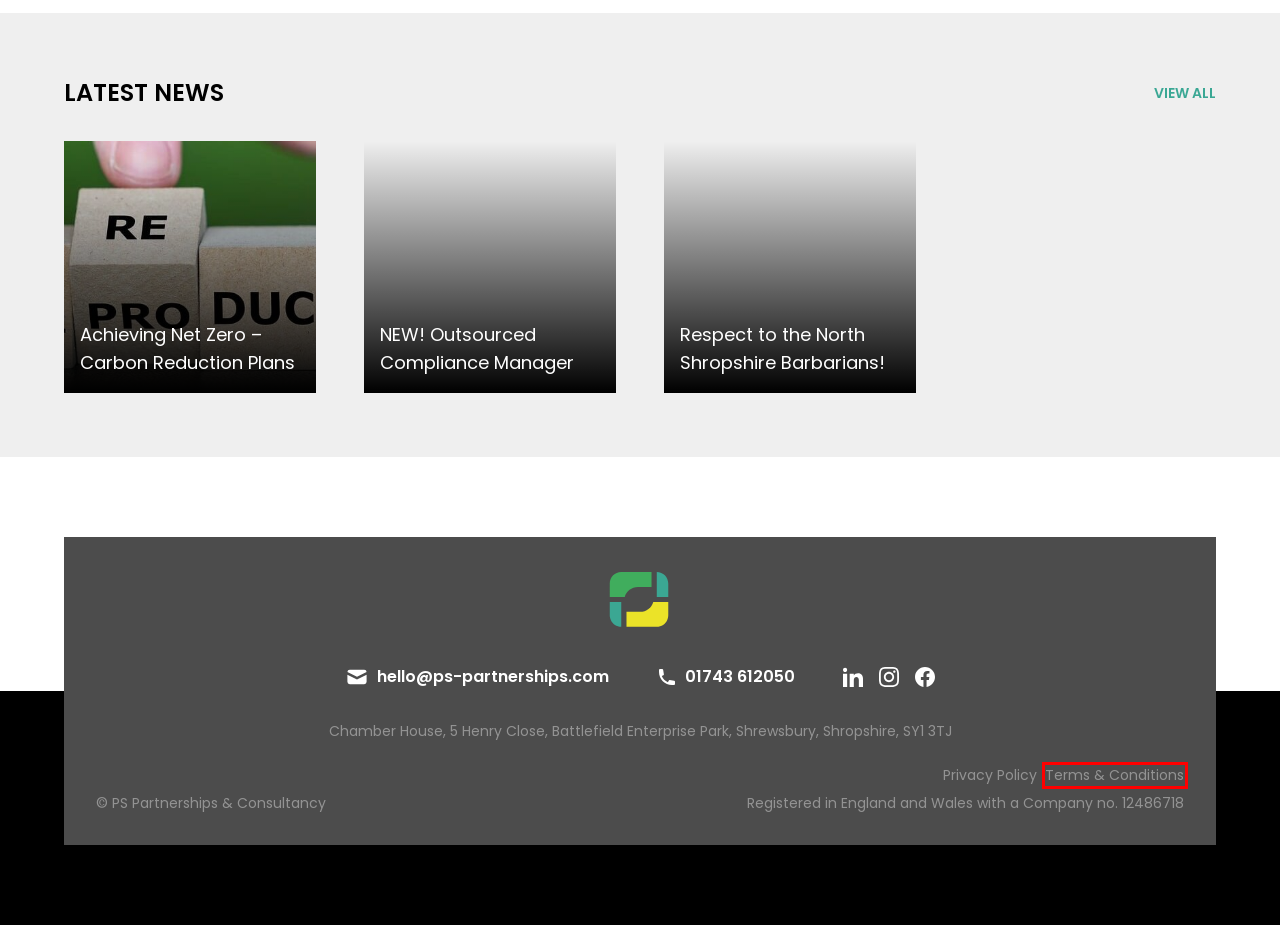Look at the screenshot of a webpage where a red rectangle bounding box is present. Choose the webpage description that best describes the new webpage after clicking the element inside the red bounding box. Here are the candidates:
A. Achieving Net Zero with Carbon Reduction Plans | PS Partnerships
B. New Outsourced Compliance Manager Service | PS Partnerships
C. Supporting Youth Rugby: North Shropshire Barbarians
D. Terms & Conditions | PS Partnerships
E. Bespoke Business Training Services | PS Partnerships
F. Privacy Policy | PS Partnerships & Consultancy Ltd
G. Plastic Materials Training Brochure | PS Partnerships
H. Business Resources & Webinars | PS Partnerships

D